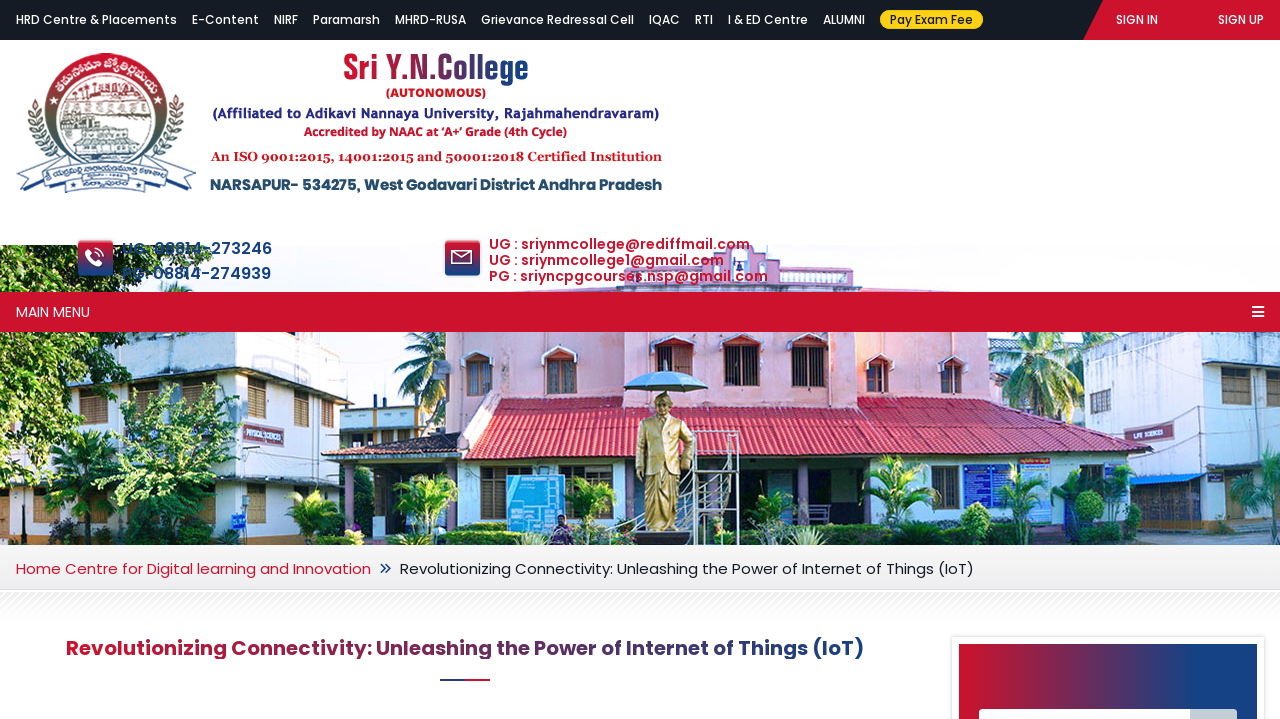Given the element description, predict the bounding box coordinates in the format (top-left x, top-left y, bottom-right x, bottom-right y), using floating point numbers between 0 and 1: MHRD-RUSA

[0.309, 0.015, 0.364, 0.039]